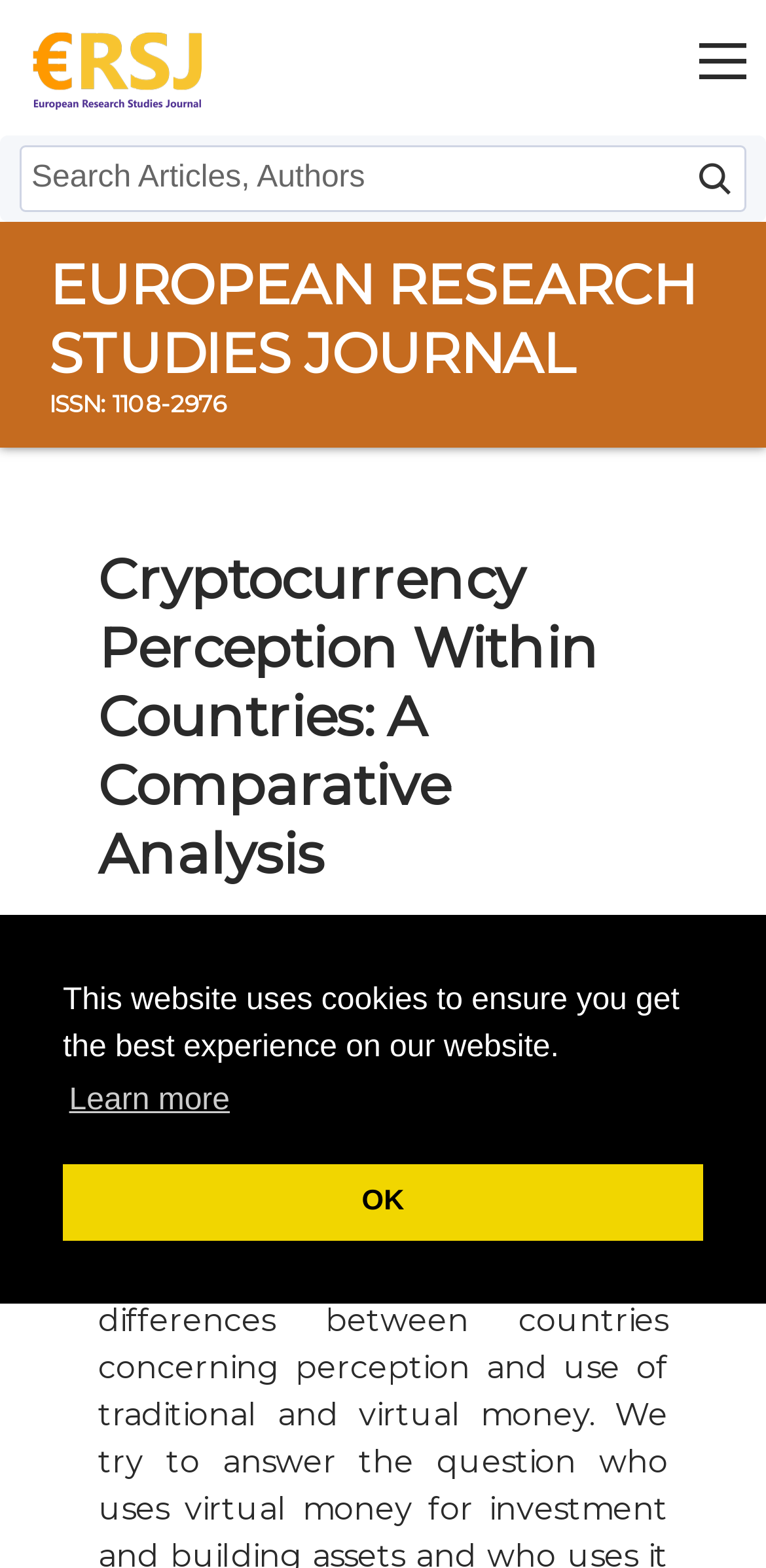Pinpoint the bounding box coordinates for the area that should be clicked to perform the following instruction: "view the journal's editorial board".

[0.0, 0.601, 1.0, 0.658]